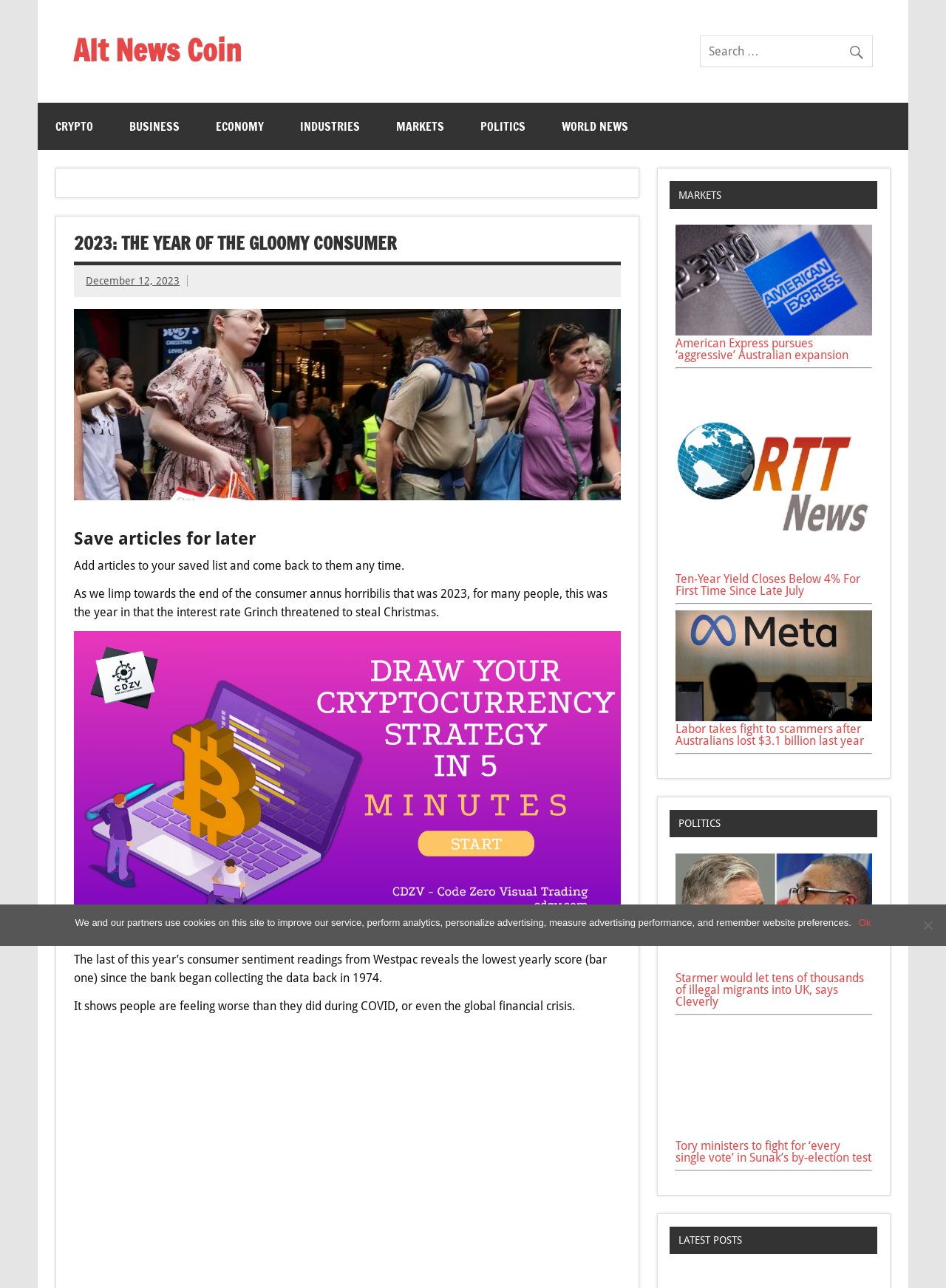Provide a thorough description of the webpage you see.

This webpage appears to be a news article page from Alt News Coin, with a focus on consumer and economic news. At the top, there is a navigation bar with links to different categories such as CRYPTO, BUSINESS, ECONOMY, INDUSTRIES, MARKETS, POLITICS, and WORLD NEWS. Below the navigation bar, there is a search box with a magnifying glass icon on the right side.

The main content of the page is an article titled "2023: The year of the gloomy consumer" with a subtitle "Save articles for later Add articles to your saved list and come back to them any time." The article discusses the current state of consumer sentiment, citing a report from Westpac that shows people are feeling worse than they did during COVID or the global financial crisis.

To the right of the article, there is a sidebar with several news links, each accompanied by an image. The links are categorized under MARKETS and POLITICS, with topics ranging from American Express's expansion in Australia to labor's fight against scammers. There are also horizontal separators between each news link.

At the bottom of the page, there is a cookie notice dialog box that informs users about the use of cookies on the site. The dialog box has an "Ok" button and a "No" button.